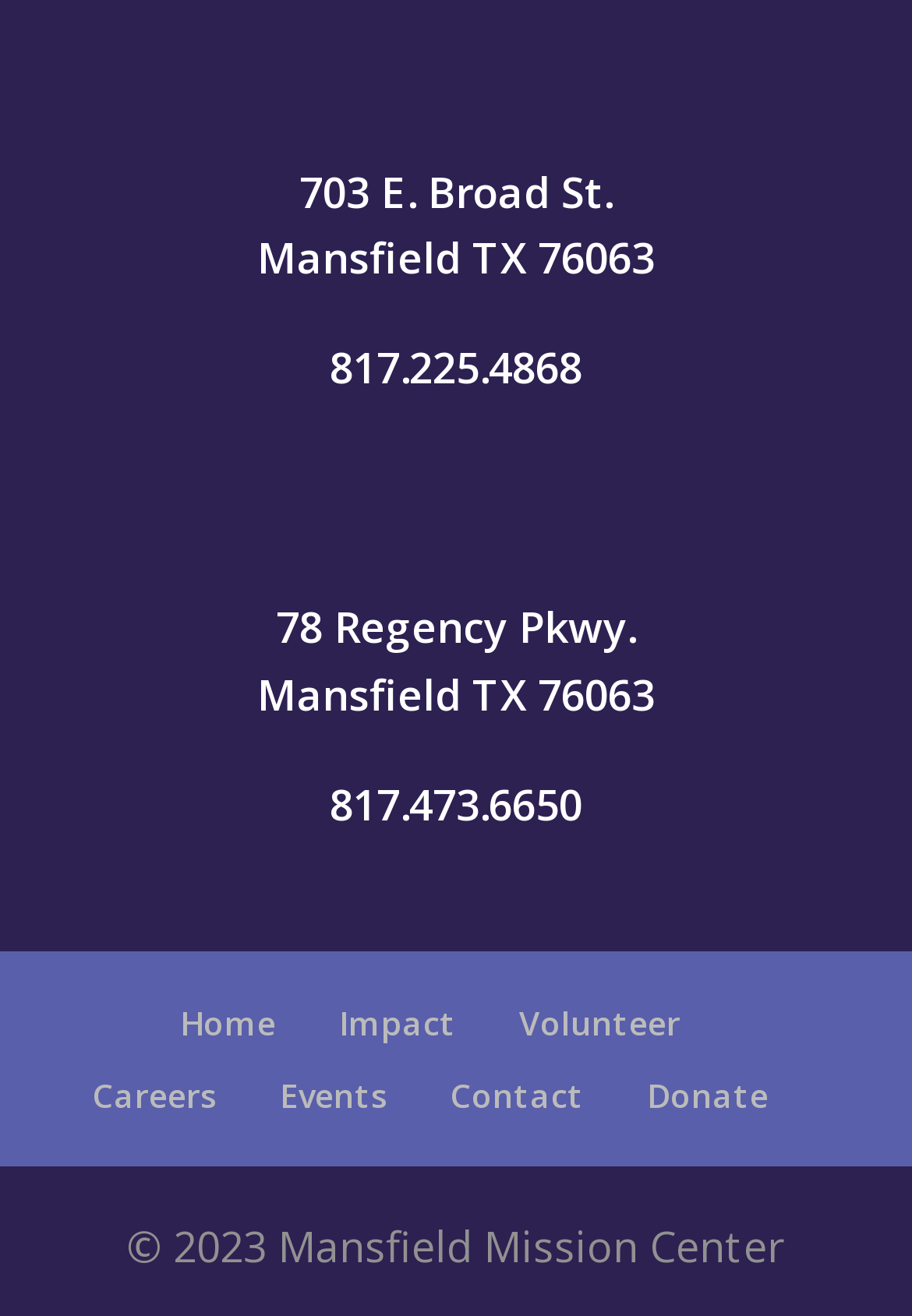Give the bounding box coordinates for this UI element: "Careers". The coordinates should be four float numbers between 0 and 1, arranged as [left, top, right, bottom].

[0.101, 0.815, 0.237, 0.849]